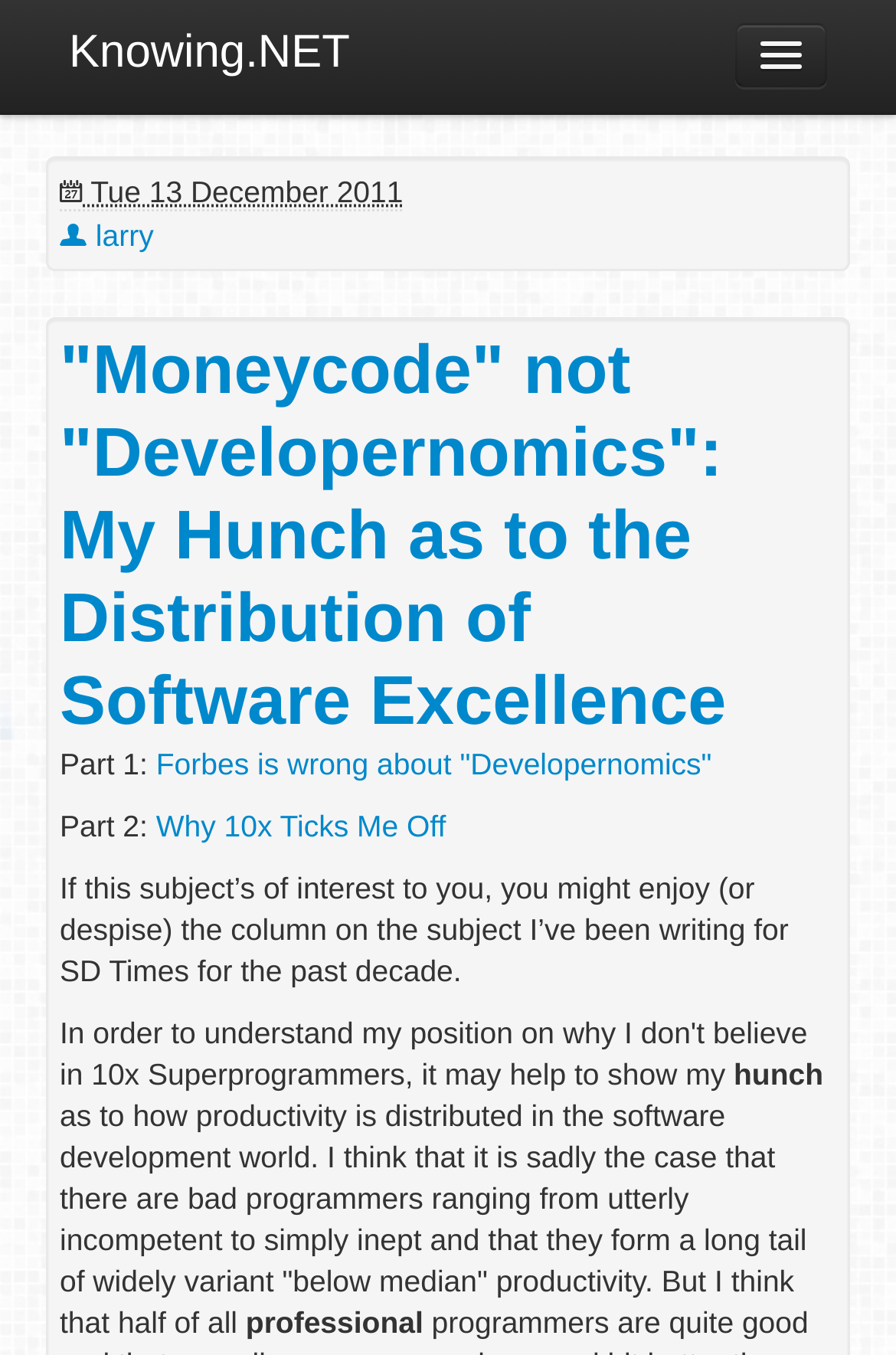Identify the bounding box coordinates of the clickable section necessary to follow the following instruction: "Go to Knowing.NET". The coordinates should be presented as four float numbers from 0 to 1, i.e., [left, top, right, bottom].

[0.051, 0.008, 0.416, 0.076]